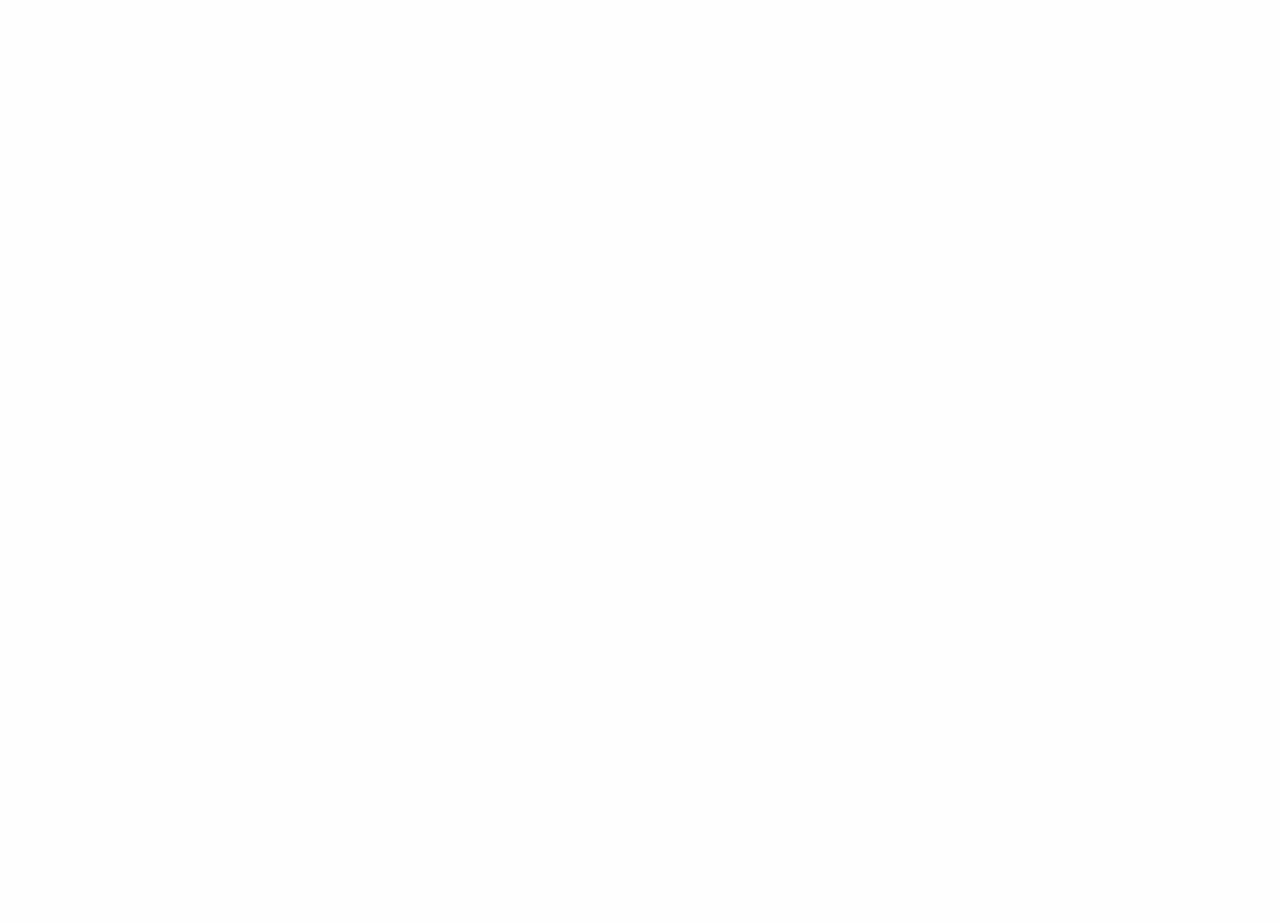Find and provide the bounding box coordinates for the UI element described here: "Iran's Nuclear Program". The coordinates should be given as four float numbers between 0 and 1: [left, top, right, bottom].

[0.349, 0.393, 0.469, 0.402]